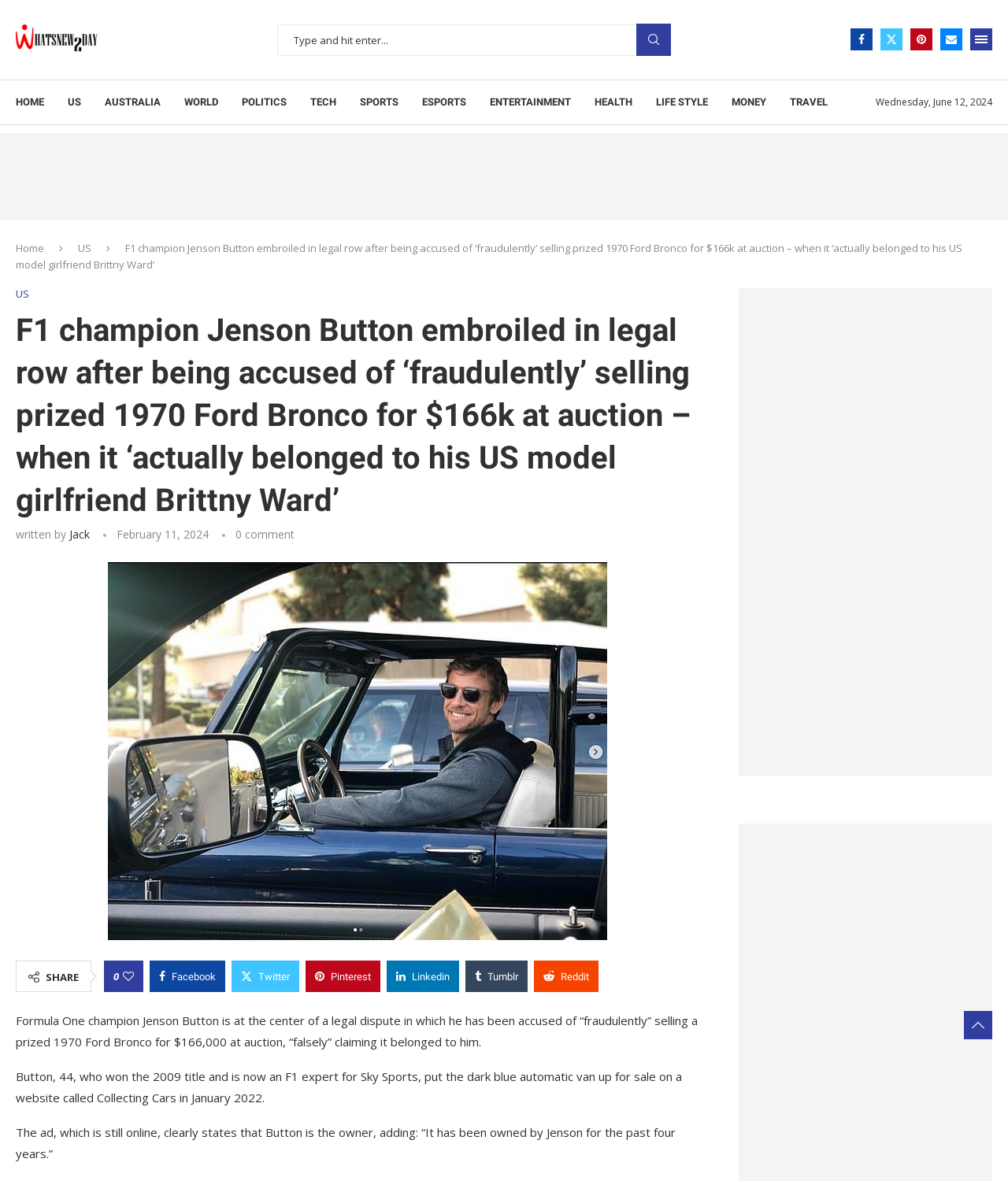Identify the main heading of the webpage and provide its text content.

F1 champion Jenson Button embroiled in legal row after being accused of ‘fraudulently’ selling prized 1970 Ford Bronco for $166k at auction – when it ‘actually belonged to his US model girlfriend Brittny Ward’